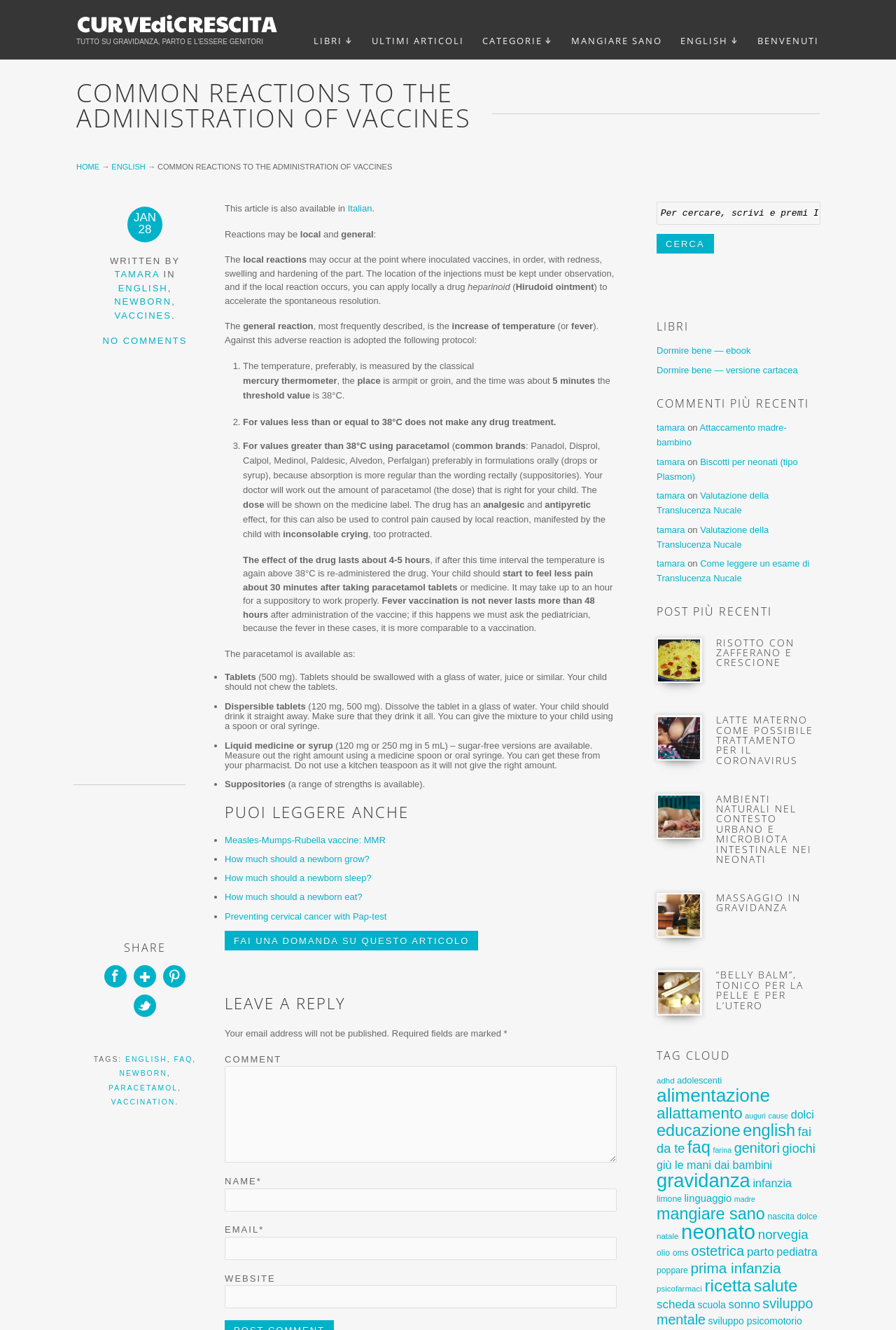Determine the title of the webpage and give its text content.

COMMON REACTIONS TO THE ADMINISTRATION OF VACCINES